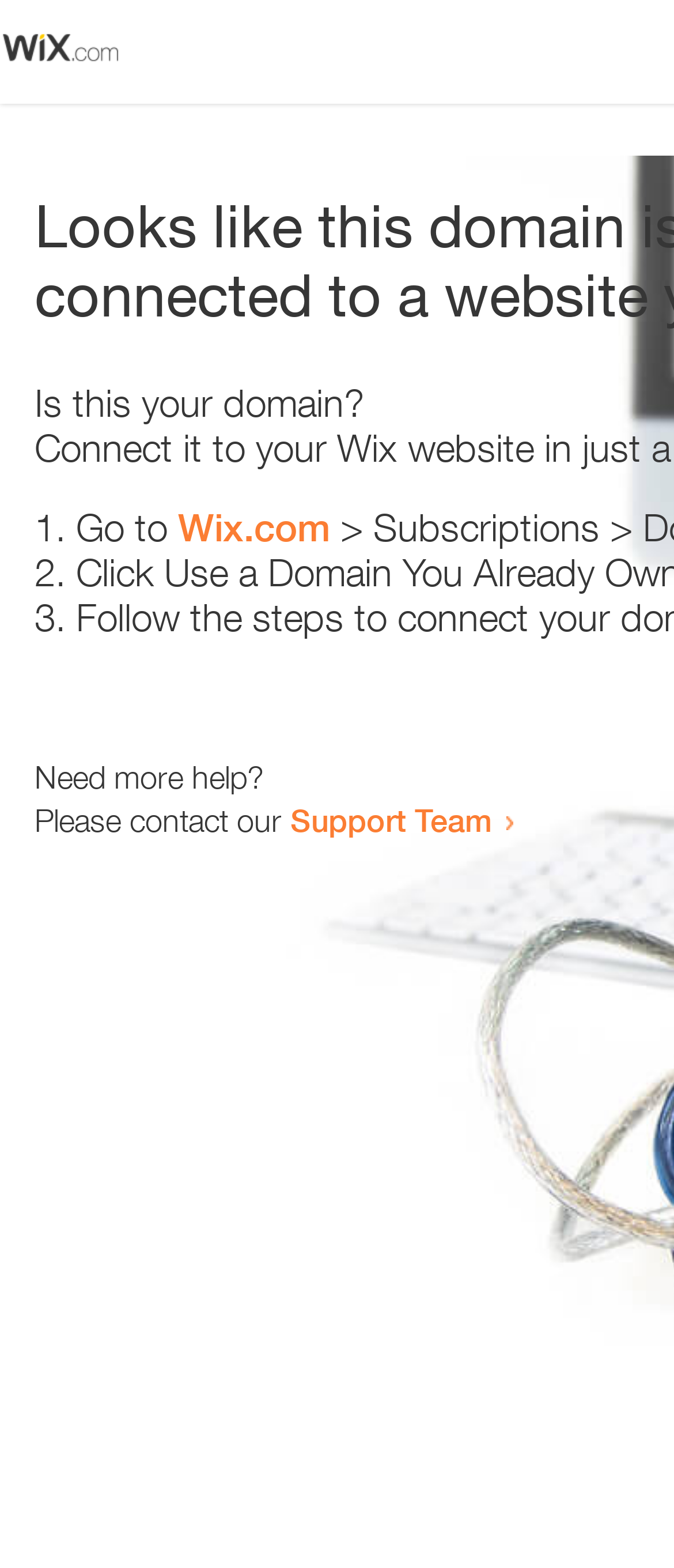Offer a meticulous caption that includes all visible features of the webpage.

The webpage appears to be an error page, with a small image at the top left corner. Below the image, there is a question "Is this your domain?" in a prominent position. 

To the right of the question, there is a numbered list with three items. The first item starts with "1." and suggests going to "Wix.com". The second item starts with "2." and the third item starts with "3.", but their contents are not specified. 

Below the list, there is a message "Need more help?" followed by a sentence "Please contact our Support Team" with a link to the Support Team. The link is positioned to the right of the sentence.